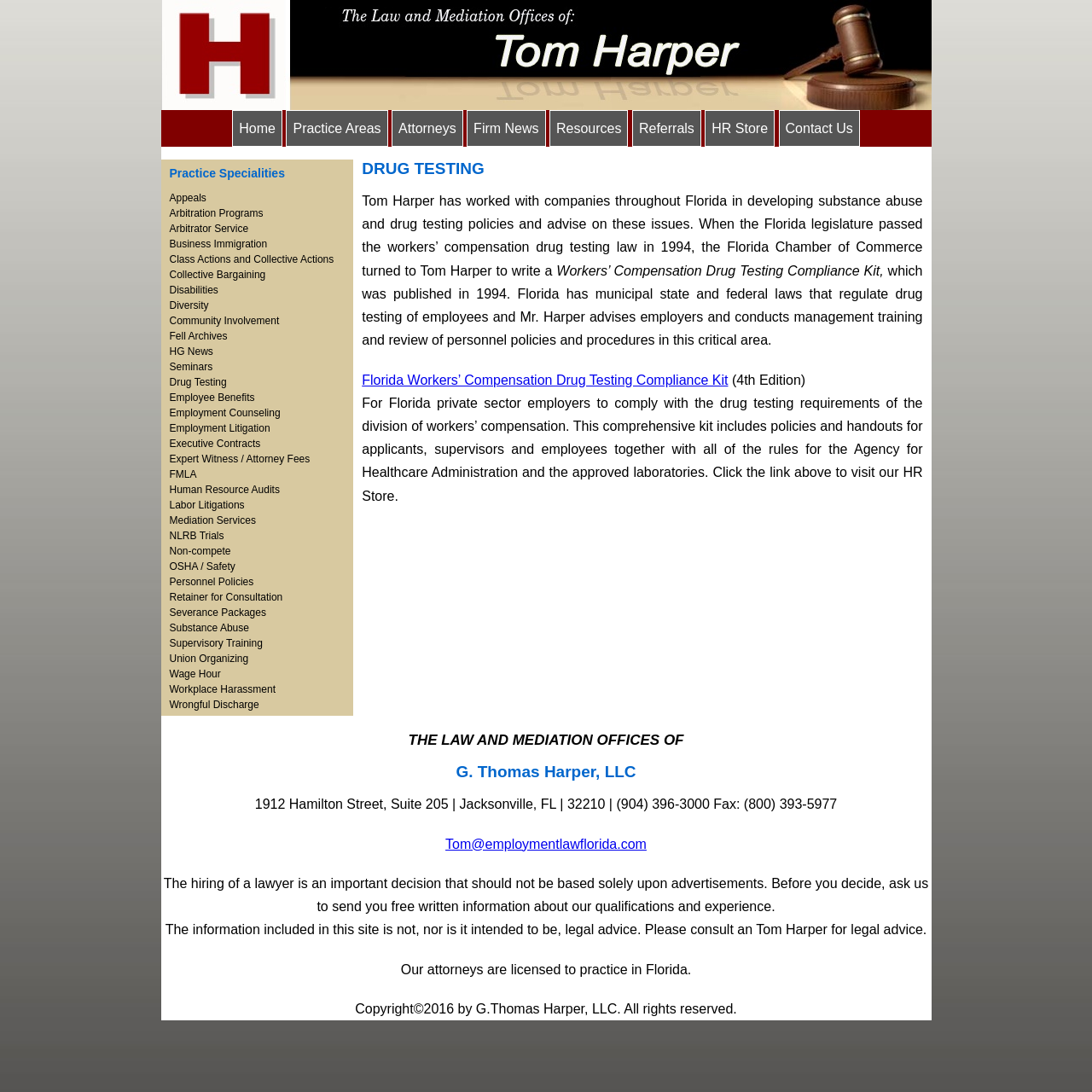Specify the bounding box coordinates of the area to click in order to follow the given instruction: "Click on the 'Contact Us' link."

[0.713, 0.101, 0.787, 0.135]